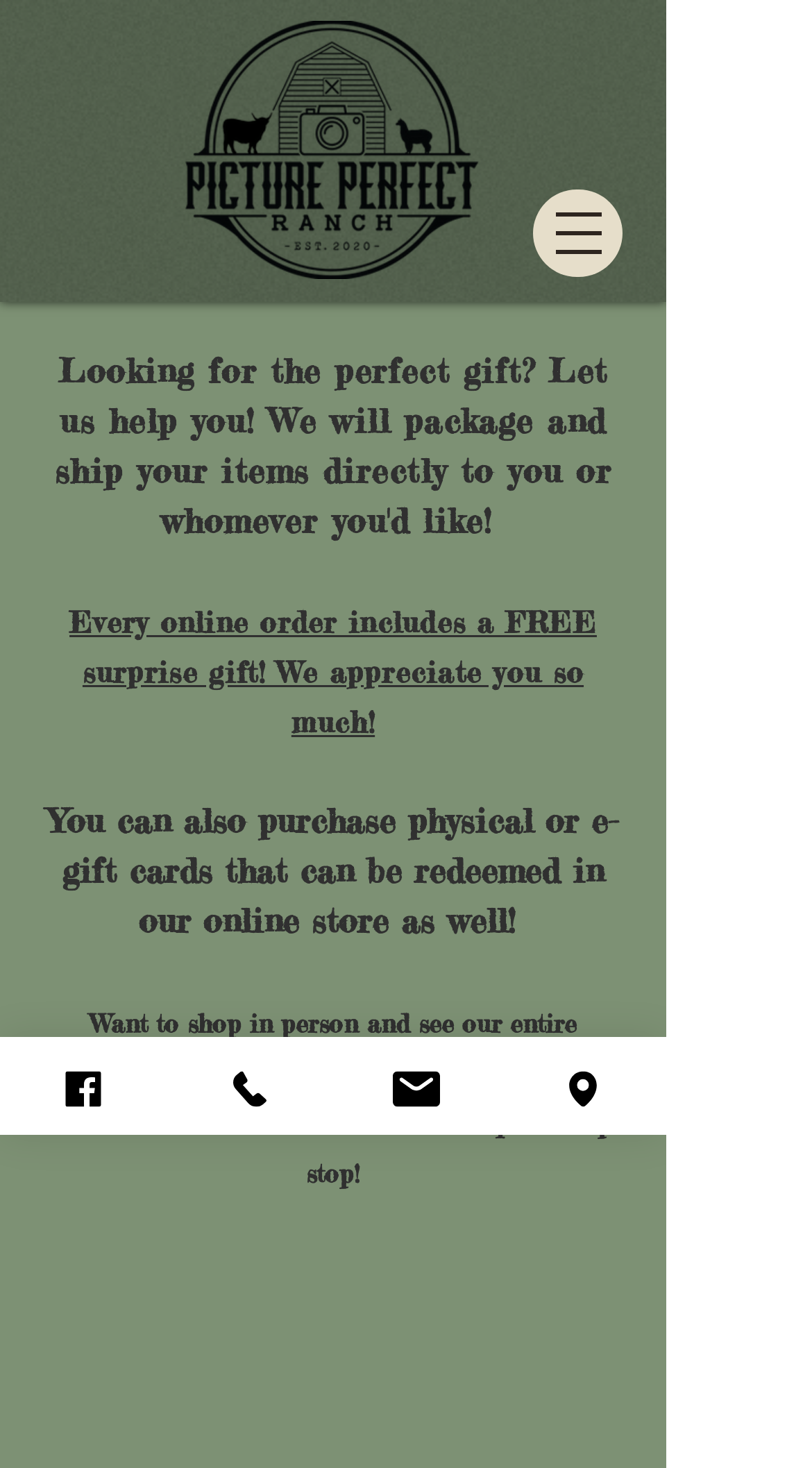How can I shop in person?
Using the image, answer in one word or phrase.

Book a tour or text